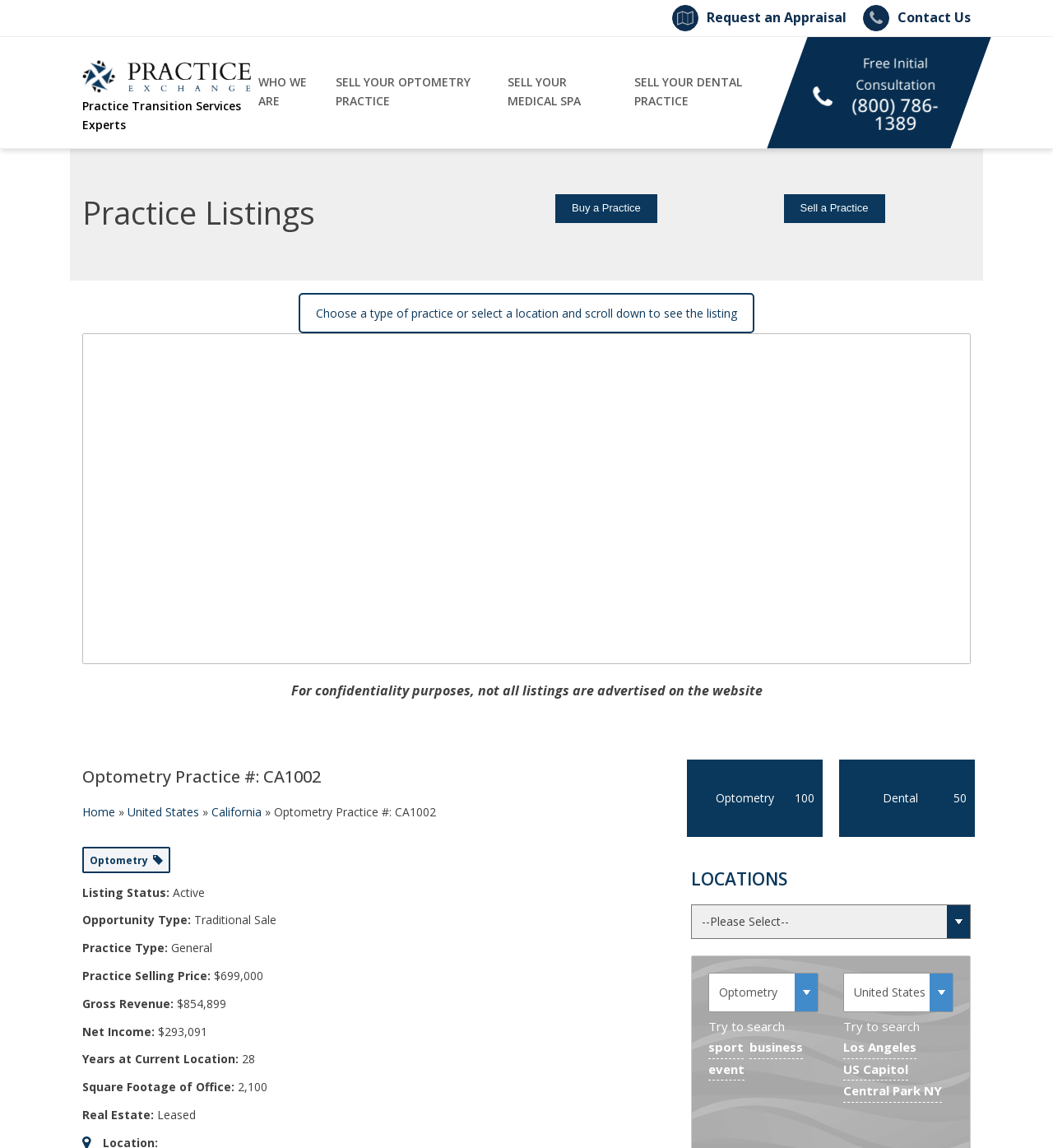Identify the bounding box coordinates of the specific part of the webpage to click to complete this instruction: "View practice listings".

[0.078, 0.164, 0.488, 0.207]